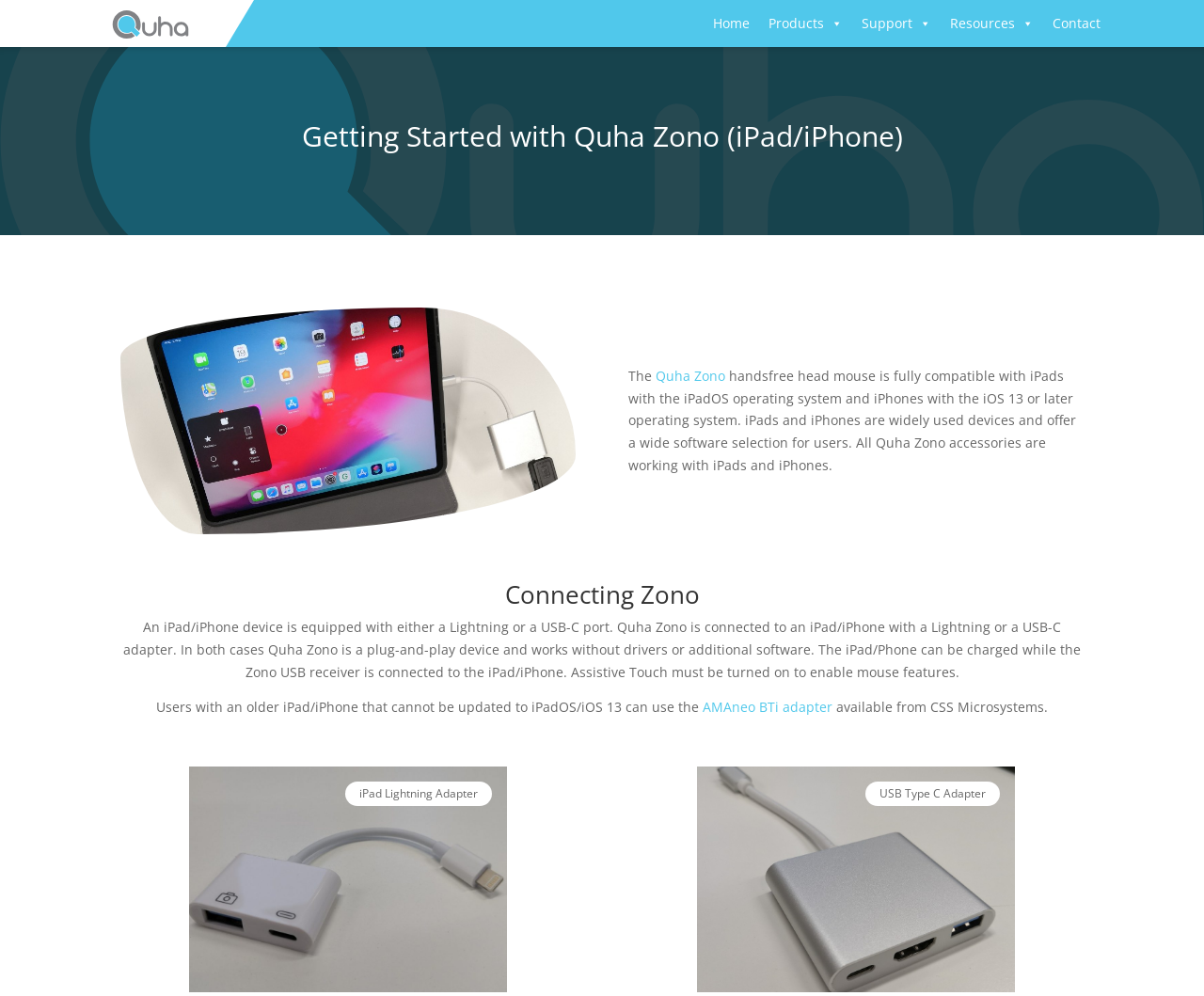Extract the bounding box of the UI element described as: "Quha Zono".

[0.545, 0.368, 0.602, 0.386]